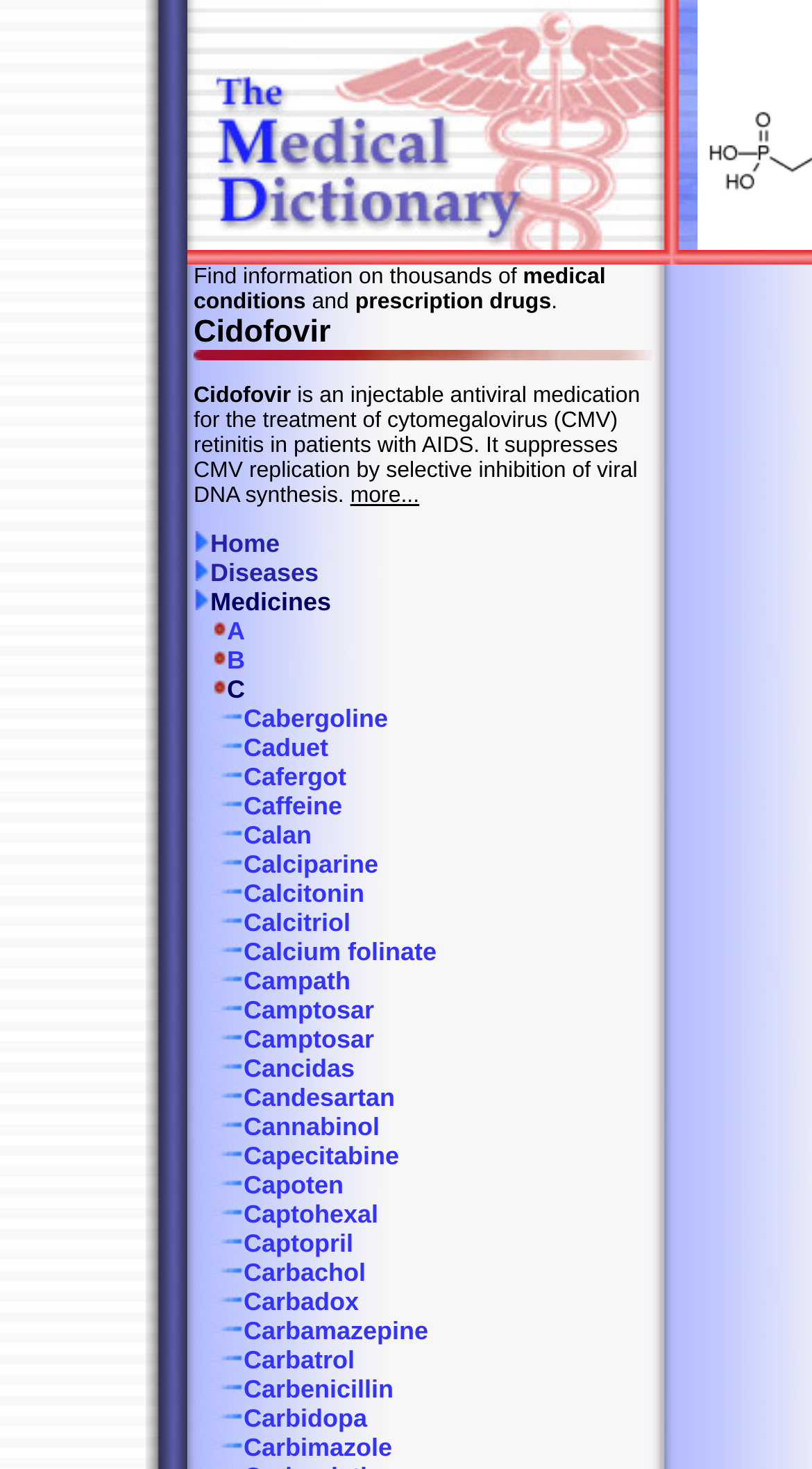What is the category of the link 'Diseases'?
Using the information from the image, answer the question thoroughly.

The link 'Diseases' is categorized under Health and Medicine, as it is a subcategory of the main topic of the webpage, which is a health and medicine reference website.